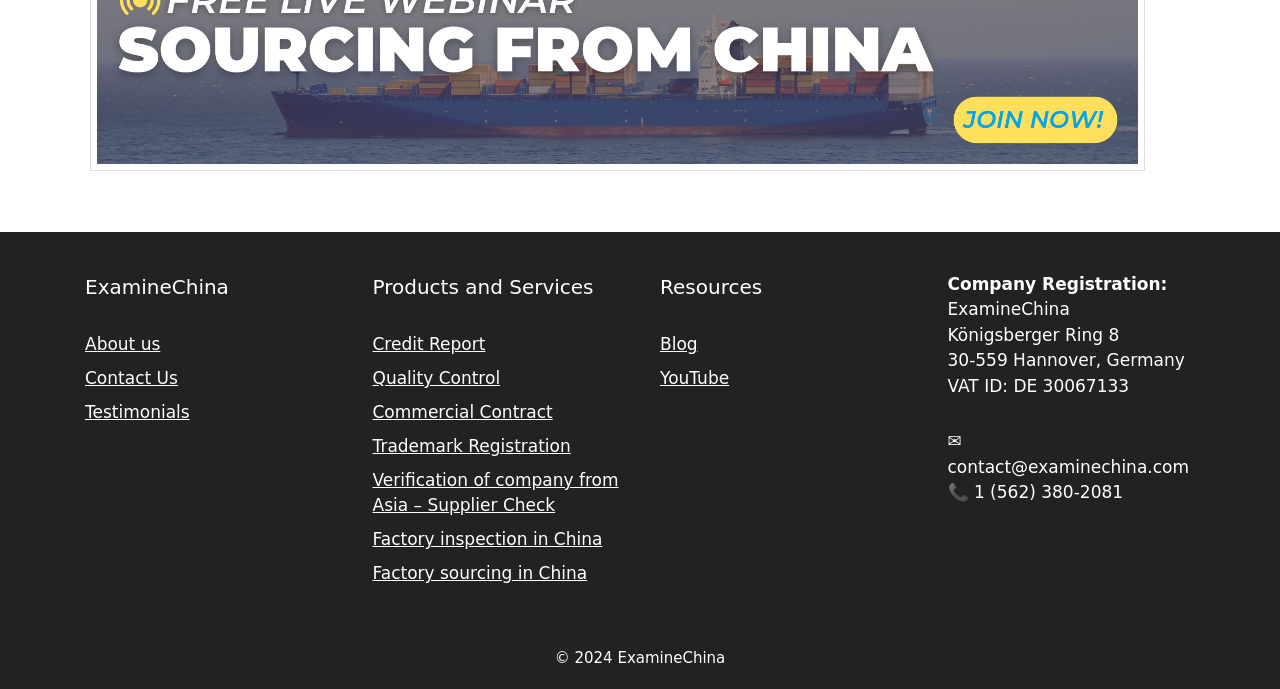What is the VAT ID of ExamineChina?
From the screenshot, supply a one-word or short-phrase answer.

DE 30067133